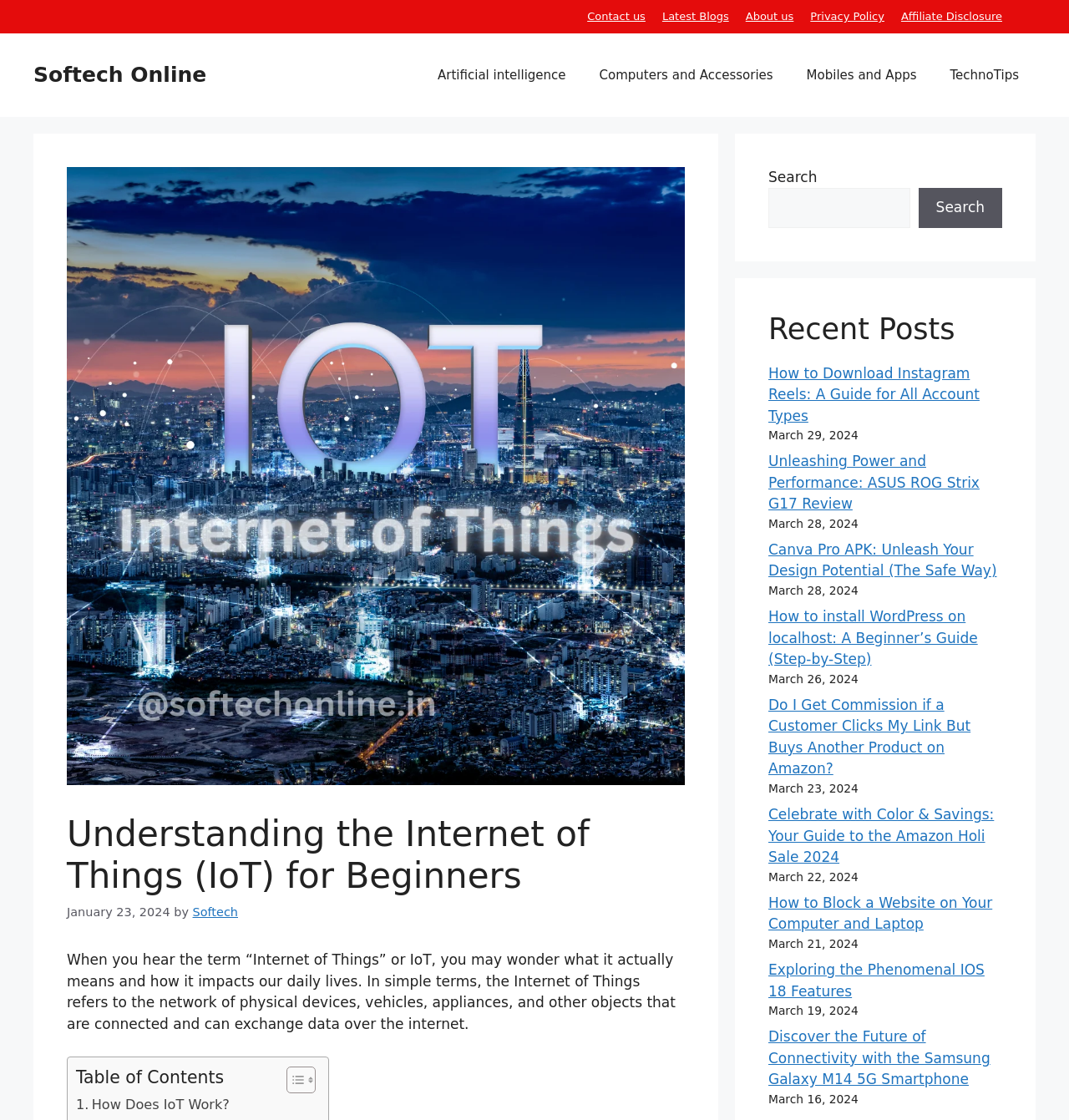Generate the text of the webpage's primary heading.

Understanding the Internet of Things (IoT) for Beginners